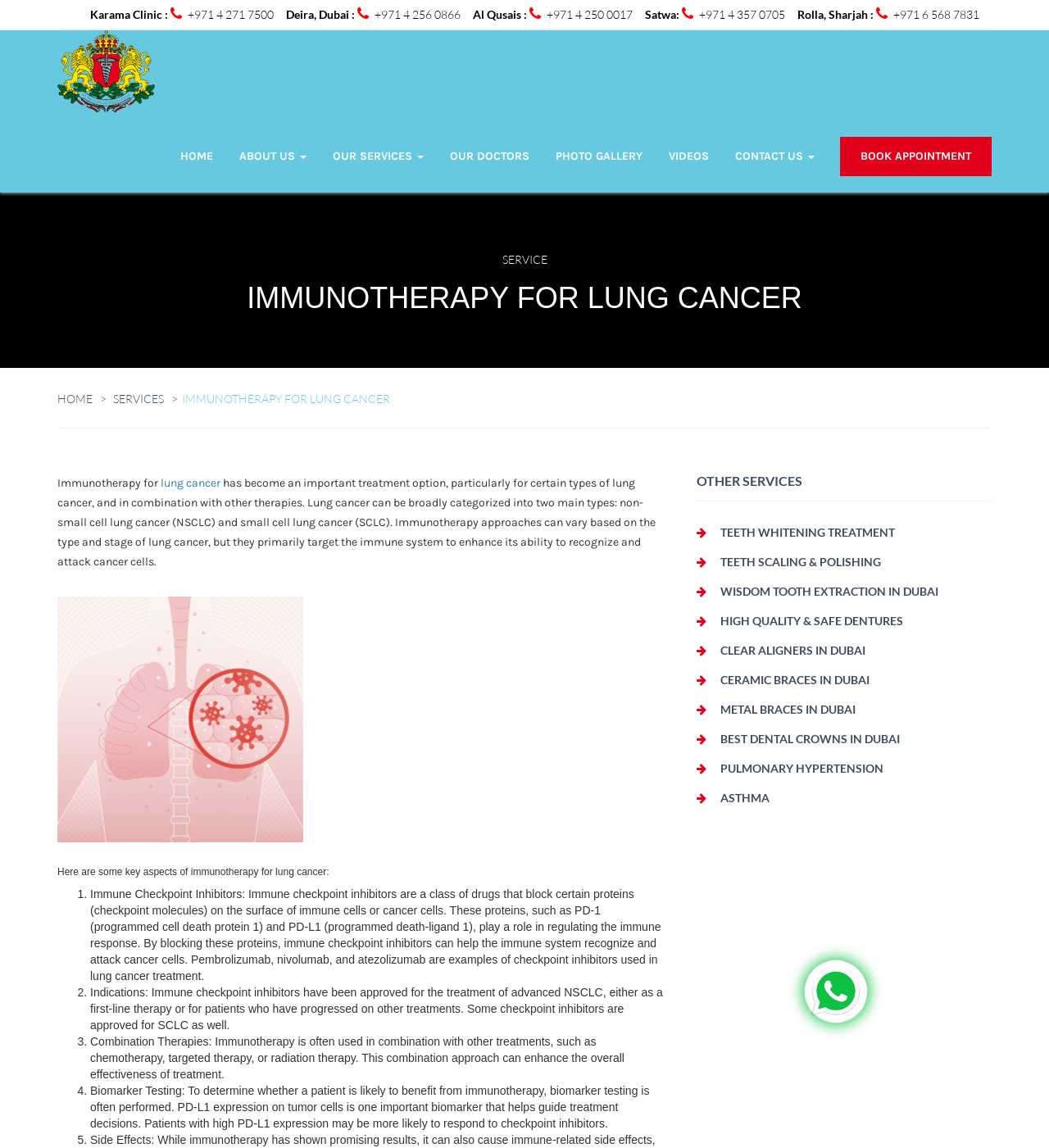Highlight the bounding box coordinates of the element that should be clicked to carry out the following instruction: "Click the 'BOOK APPOINTMENT' button". The coordinates must be given as four float numbers ranging from 0 to 1, i.e., [left, top, right, bottom].

[0.801, 0.119, 0.945, 0.153]